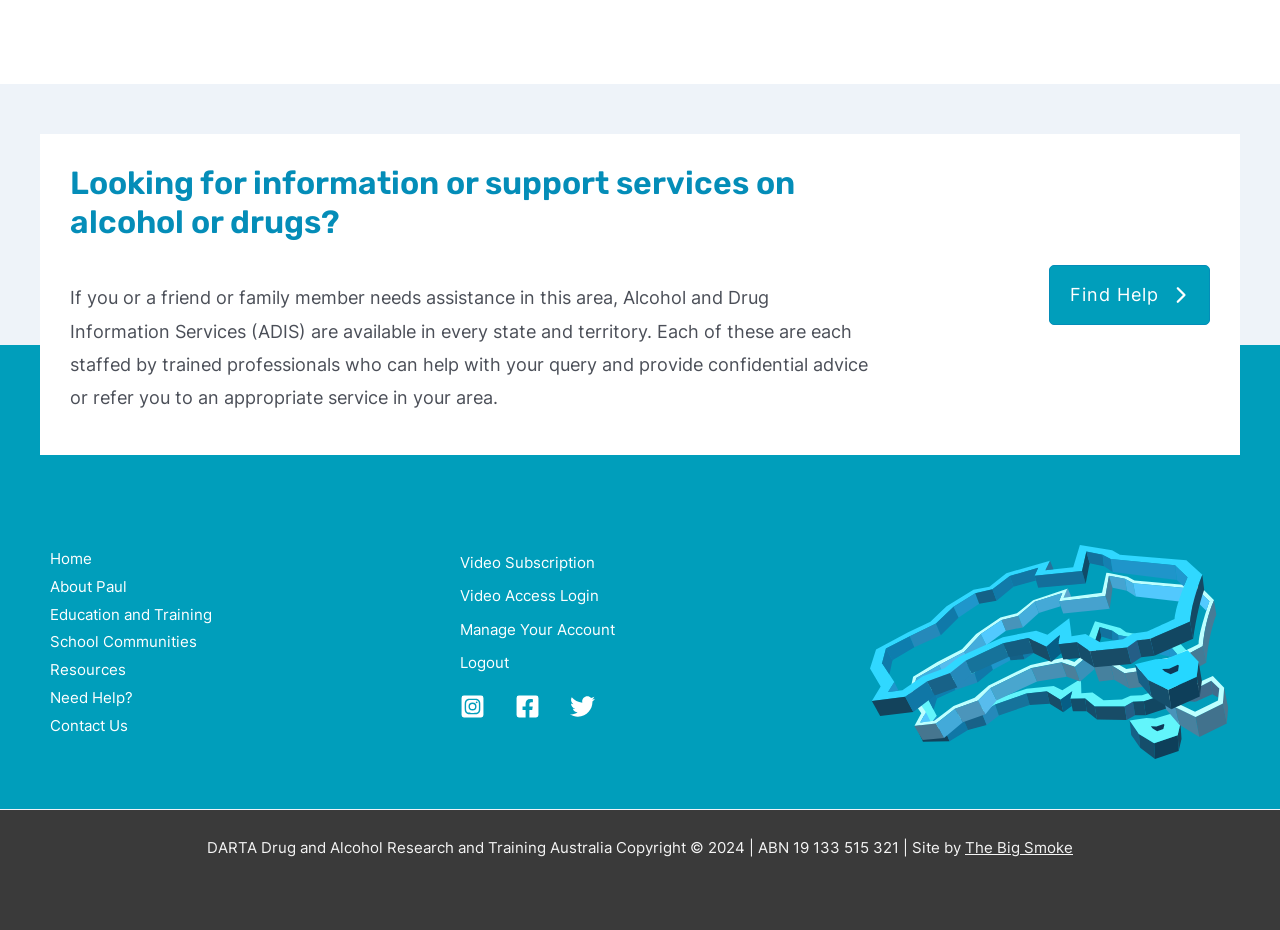Provide the bounding box coordinates for the UI element that is described by this text: "Find Help". The coordinates should be in the form of four float numbers between 0 and 1: [left, top, right, bottom].

[0.82, 0.285, 0.945, 0.349]